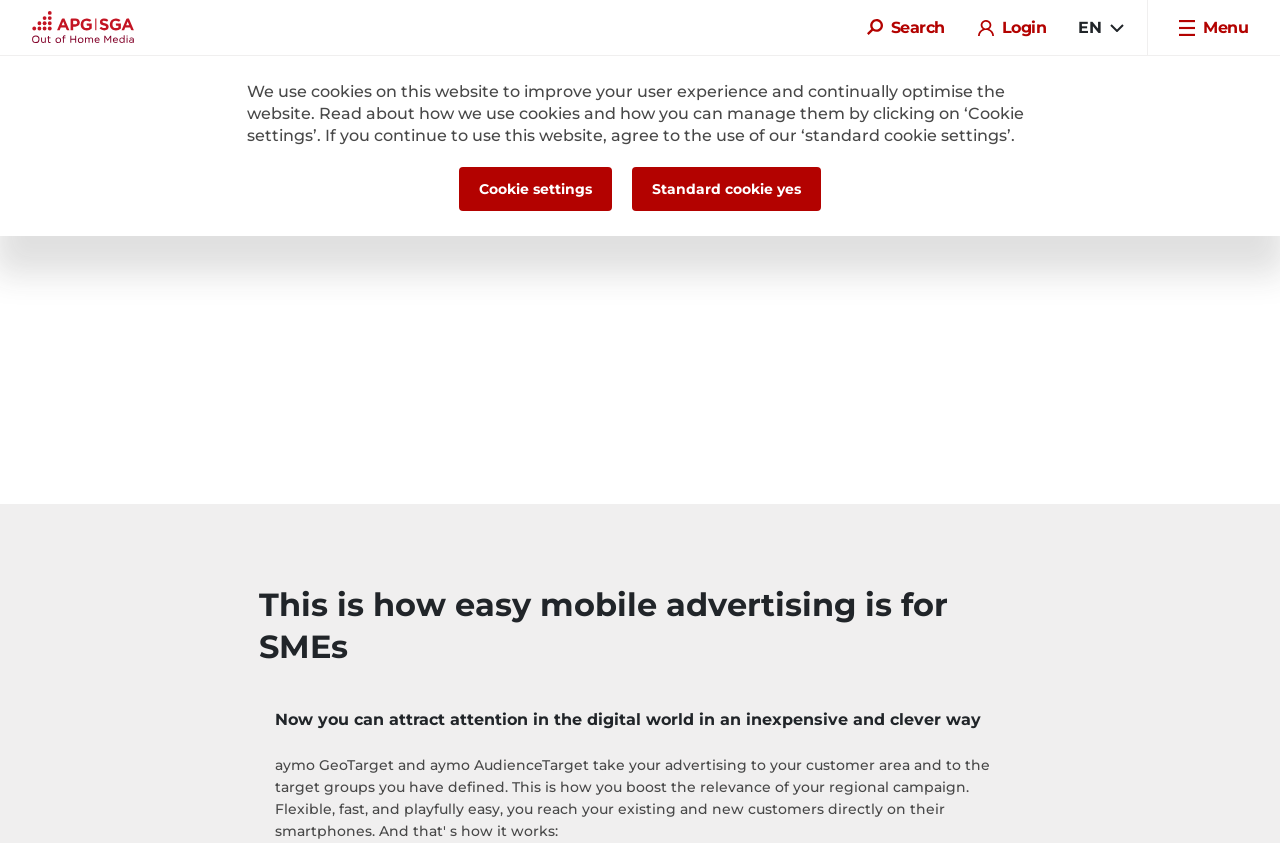Generate a thorough description of the webpage.

The webpage is about aymo, a mobile advertising platform by APG|SGA, which allows users to target their audience down to the meter in real-time. 

At the top left corner, there is a logo, which is an image linked to the homepage. Next to the logo, there are three navigation links: "Home", "Digital and Mobile", and a dropdown menu with a "Search" button. 

On the top right corner, there are several icons, including a login button, a language selection dropdown menu with the current language set to "EN", and a menu button. 

Below the navigation bar, there is a large heading that reads "aymo Mobile Targeting". Underneath, there are two subheadings that describe the benefits of using aymo for mobile advertising, specifically for small and medium-sized enterprises (SMEs). 

At the bottom of the page, there is a notice about the use of cookies on the website, which informs users about how cookies are used to improve their experience and provides links to "Cookie settings" and "Standard cookie yes" to manage cookie preferences.